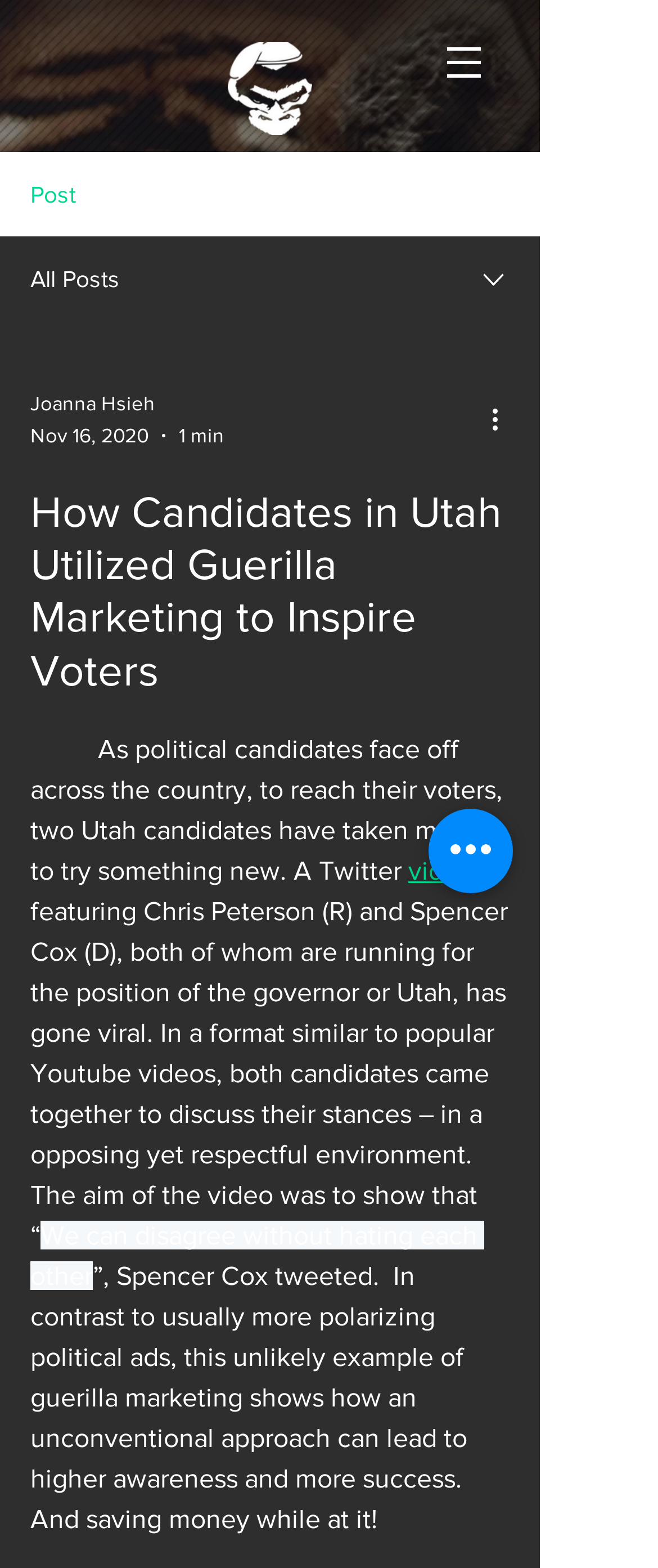Based on the image, please respond to the question with as much detail as possible:
What is the topic of the article?

I inferred this answer by reading the main heading of the webpage, which mentions Utah candidates using guerilla marketing to inspire voters, and the subsequent text that discusses a Twitter video featuring two Utah candidates.